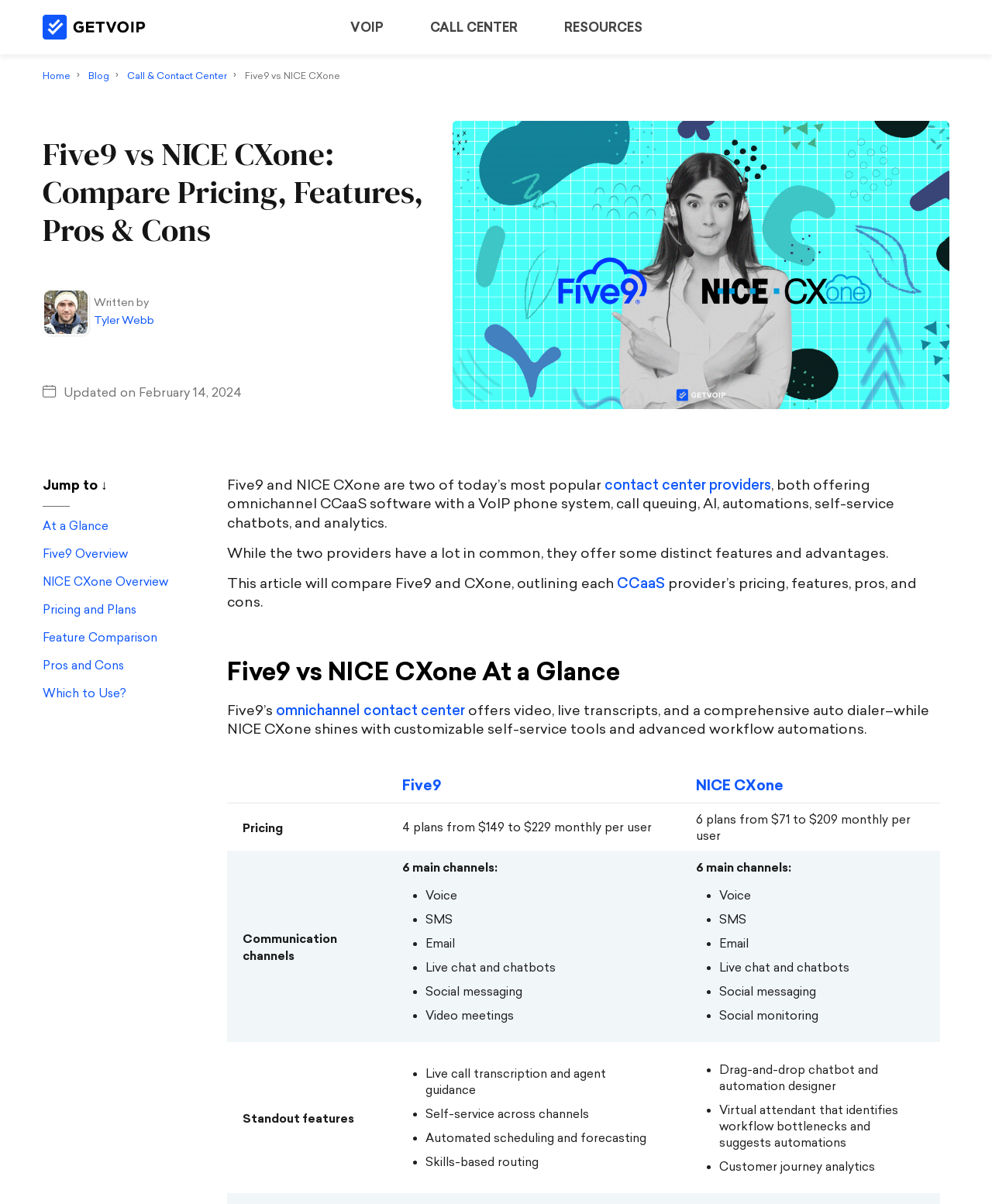What are the two contact center solutions compared in this article?
Provide an in-depth and detailed answer to the question.

The article compares two popular contact center solutions, Five9 and NICE CXone, examining their pricing, features, pros, and cons.